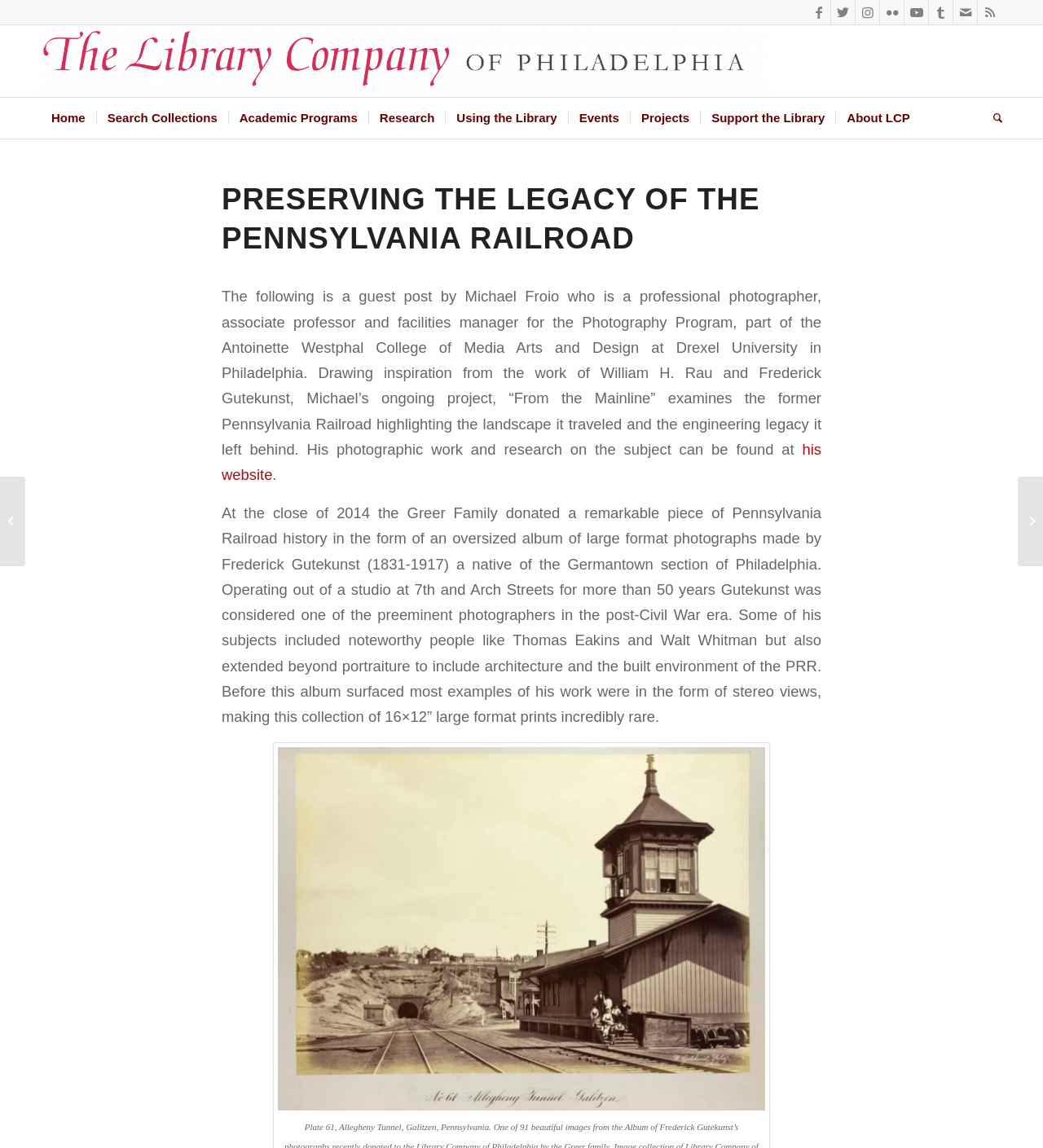Using the provided element description "Using the Library", determine the bounding box coordinates of the UI element.

[0.427, 0.085, 0.544, 0.121]